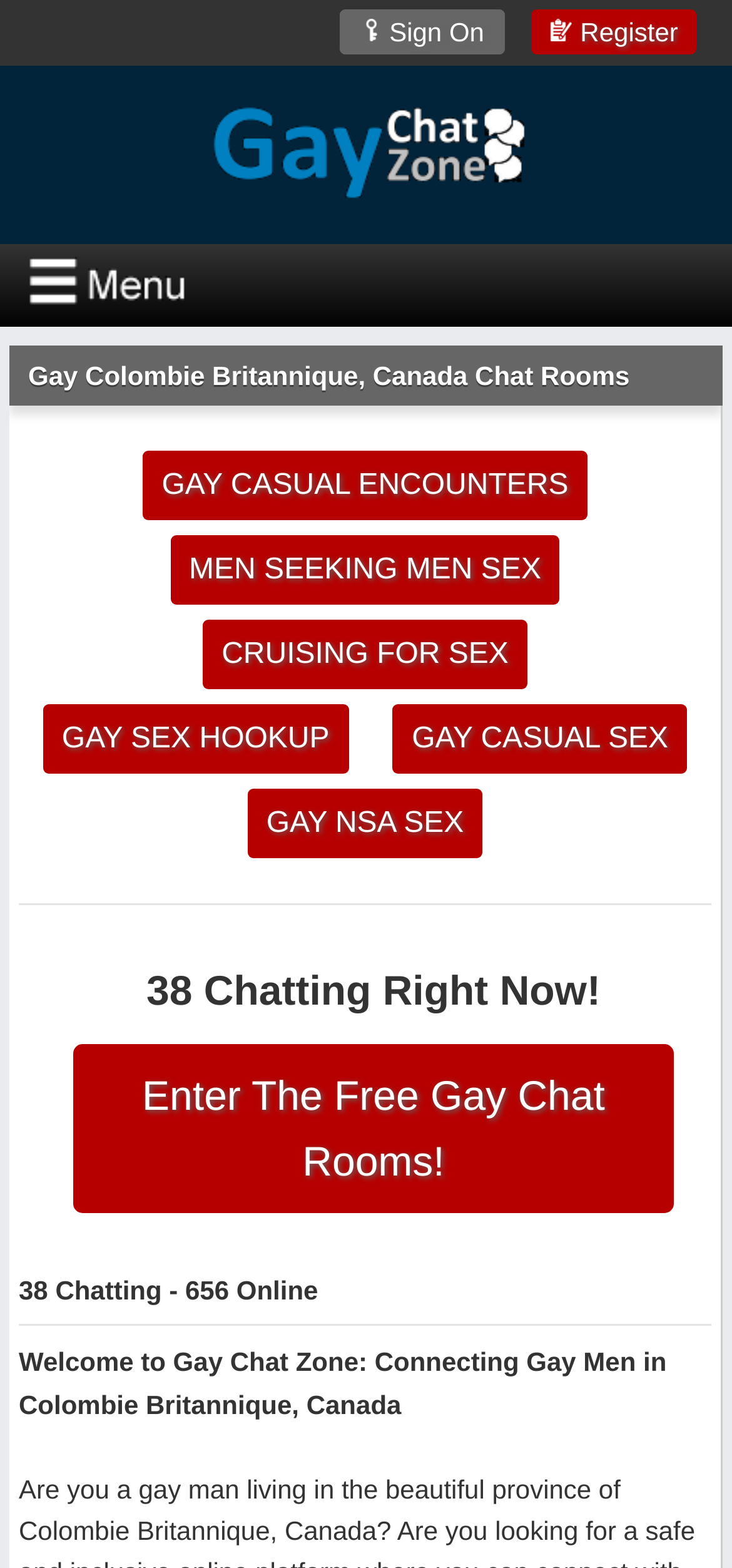Locate the bounding box coordinates of the clickable area needed to fulfill the instruction: "Enter the free gay chat rooms".

[0.1, 0.665, 0.921, 0.774]